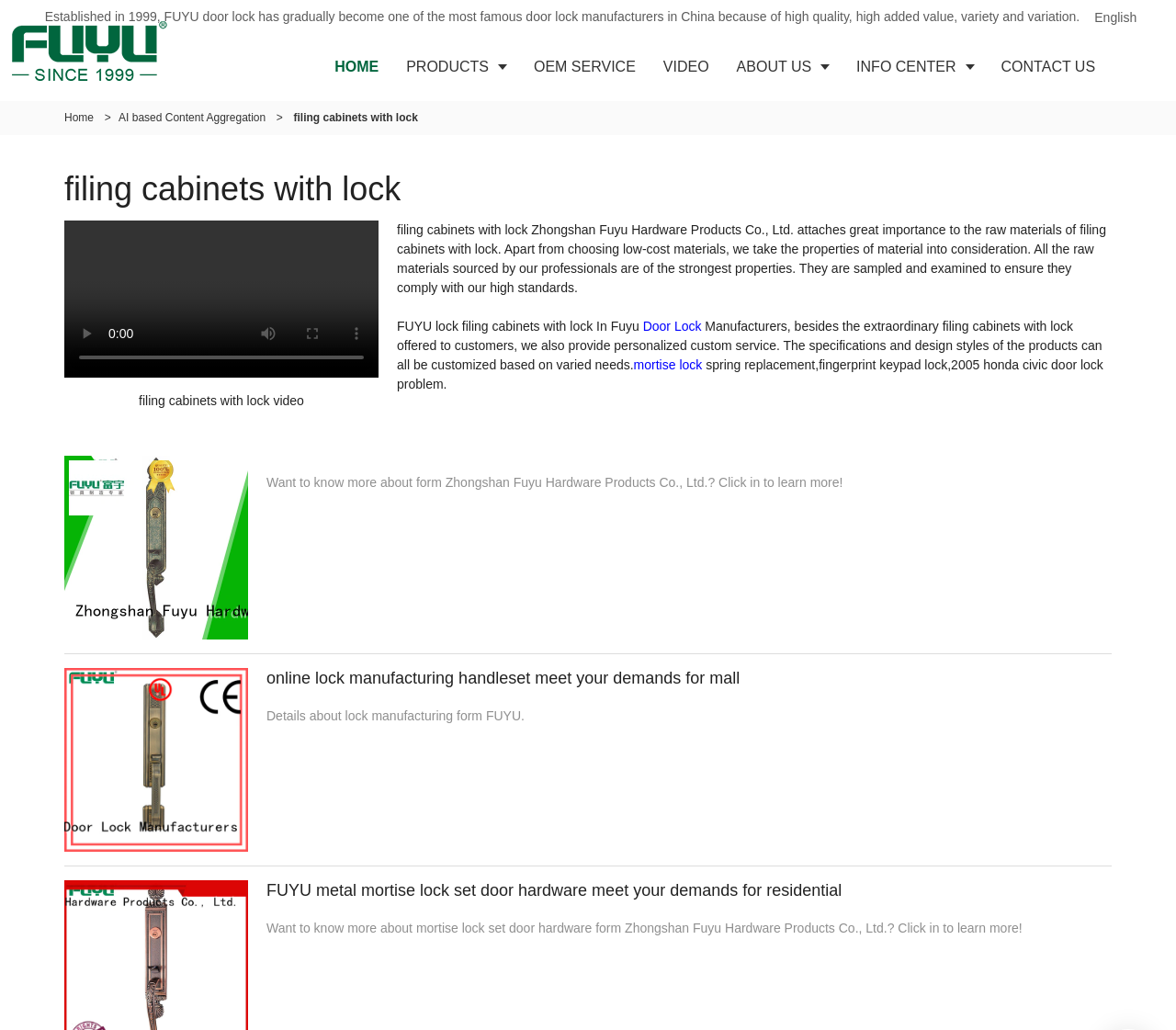Determine the bounding box coordinates of the target area to click to execute the following instruction: "Click the 'Want to know more about form Zhongshan Fuyu Hardware Products Co., Ltd.?' link."

[0.055, 0.442, 0.945, 0.62]